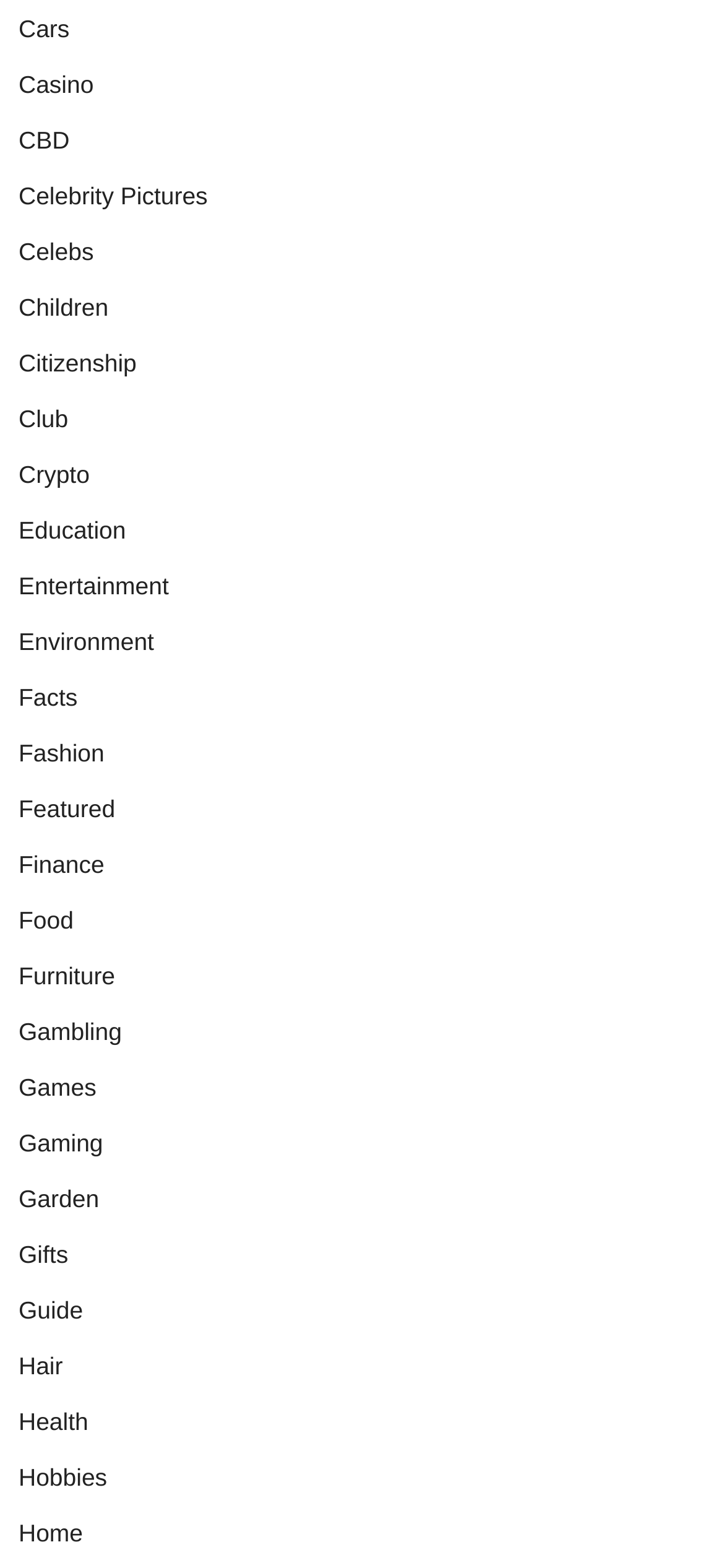Use a single word or phrase to respond to the question:
How many categories are listed on the webpage?

30